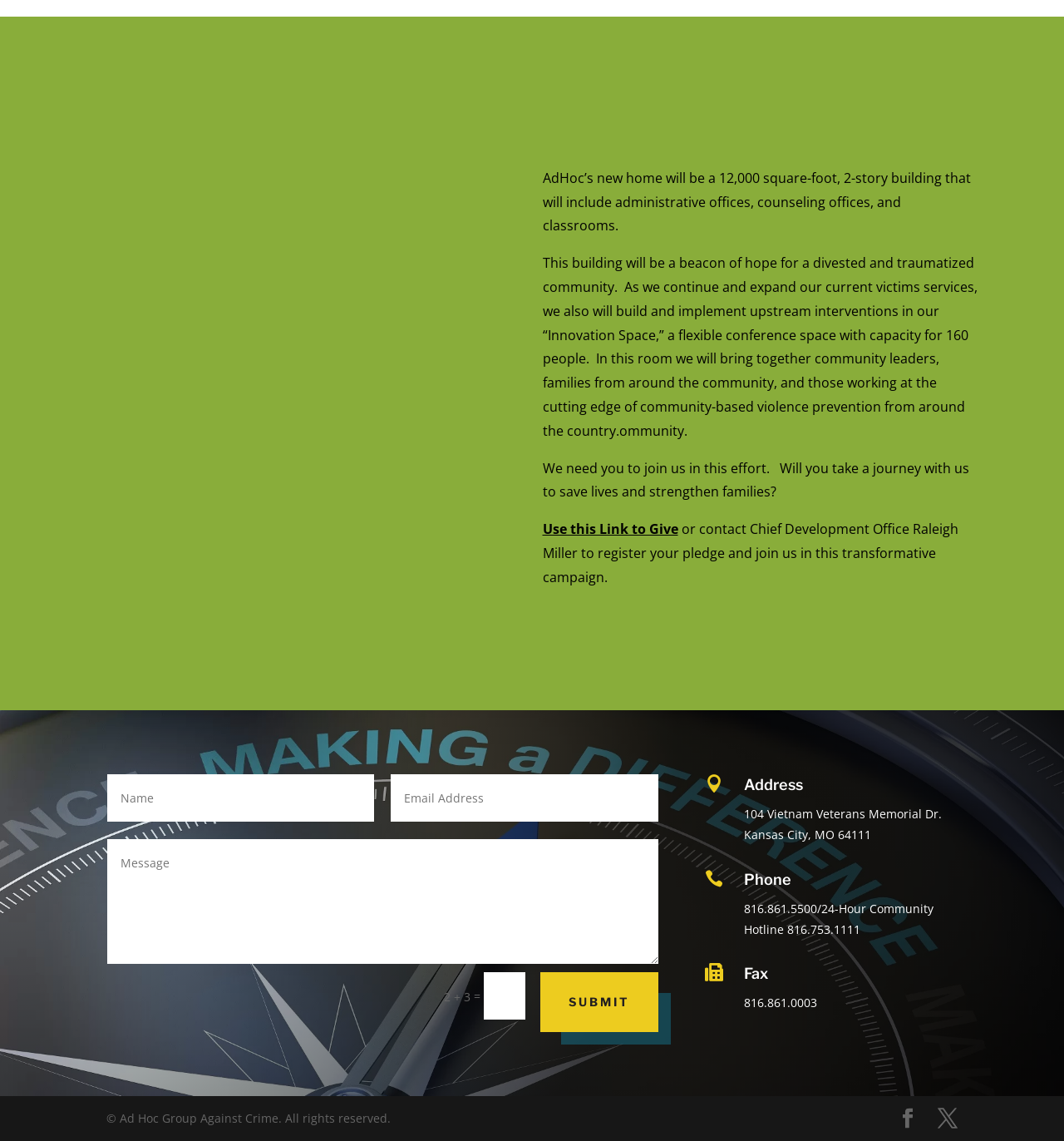What is the address of AdHoc Group Against Crime?
Offer a detailed and exhaustive answer to the question.

The address is listed in the layout table under the 'Address' heading, which includes the street address, city, and zip code.